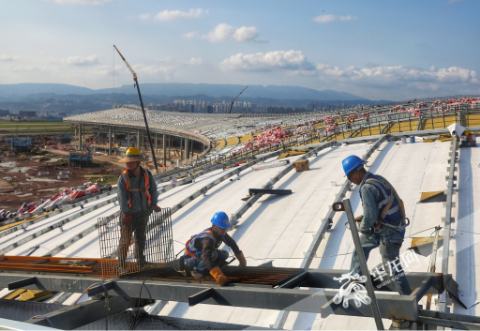Provide an in-depth description of the image.

In the image, workers diligently carry out construction activities on the roof of the T3B terminal at Chongqing Jiangbei International Airport. The scene showcases a bustling work environment where four workers are engaged in different tasks, emphasizing the complexity of the ongoing project. One worker is seen carefully managing reinforcing bars, while others are positioned on the metal grid, indicating the advanced stages of the terminal's roofing process. 

The background reveals a vast expanse of the terminal’s structure, highlighted by the distinctive curvature of the roof and the surrounding construction activity. This terminal is notable for being the world's largest single satellite hall, with a significant construction area of approximately 360,000 square meters. The image illustrates not just the labor and teamwork required in such a monumental endeavor, but also the intricate construction techniques involved, including the multi-layered metal roofing system designed to ensure durability and energy efficiency.